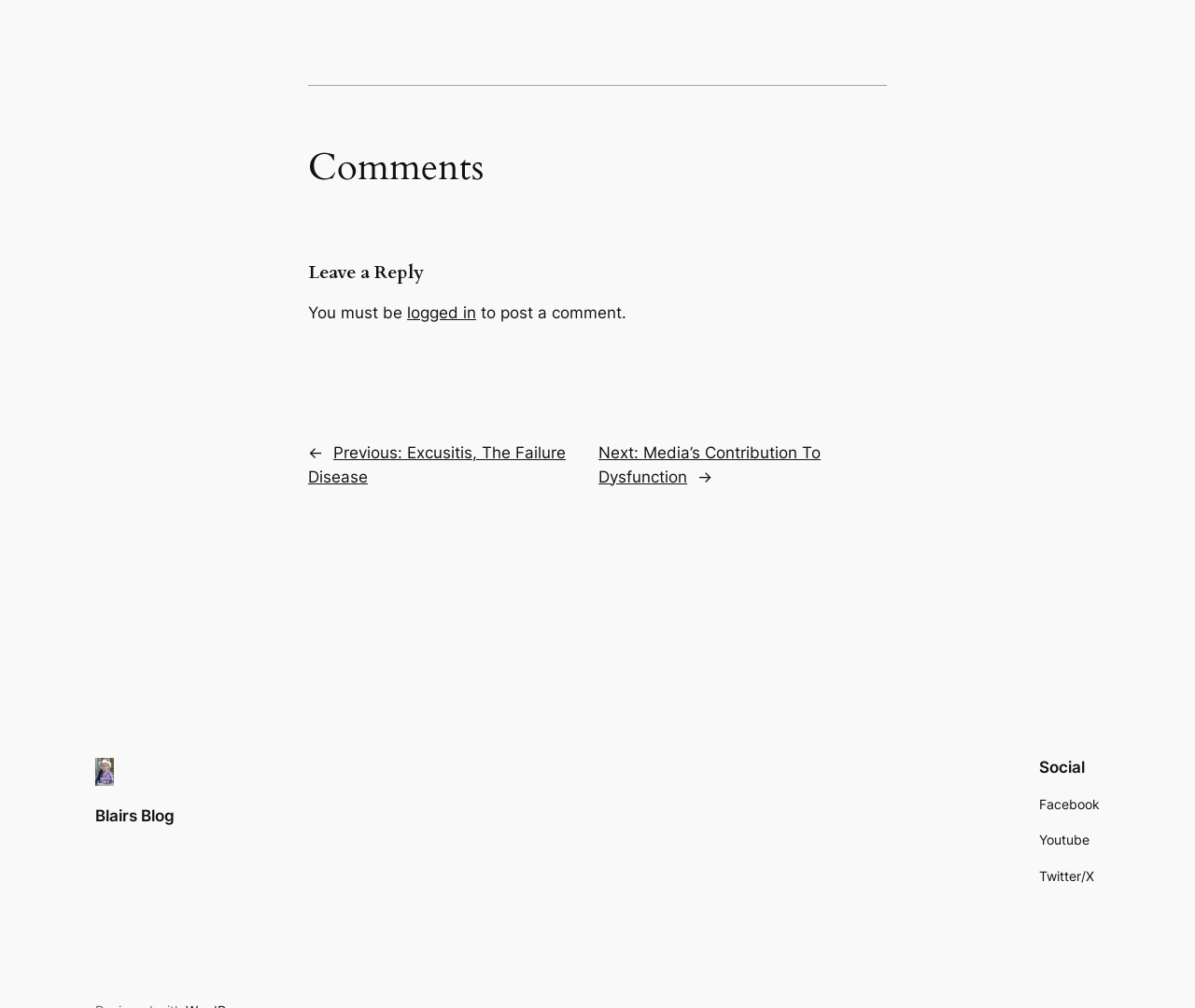Highlight the bounding box coordinates of the region I should click on to meet the following instruction: "Click on 'Previous: Excusitis, The Failure Disease'".

[0.258, 0.439, 0.473, 0.482]